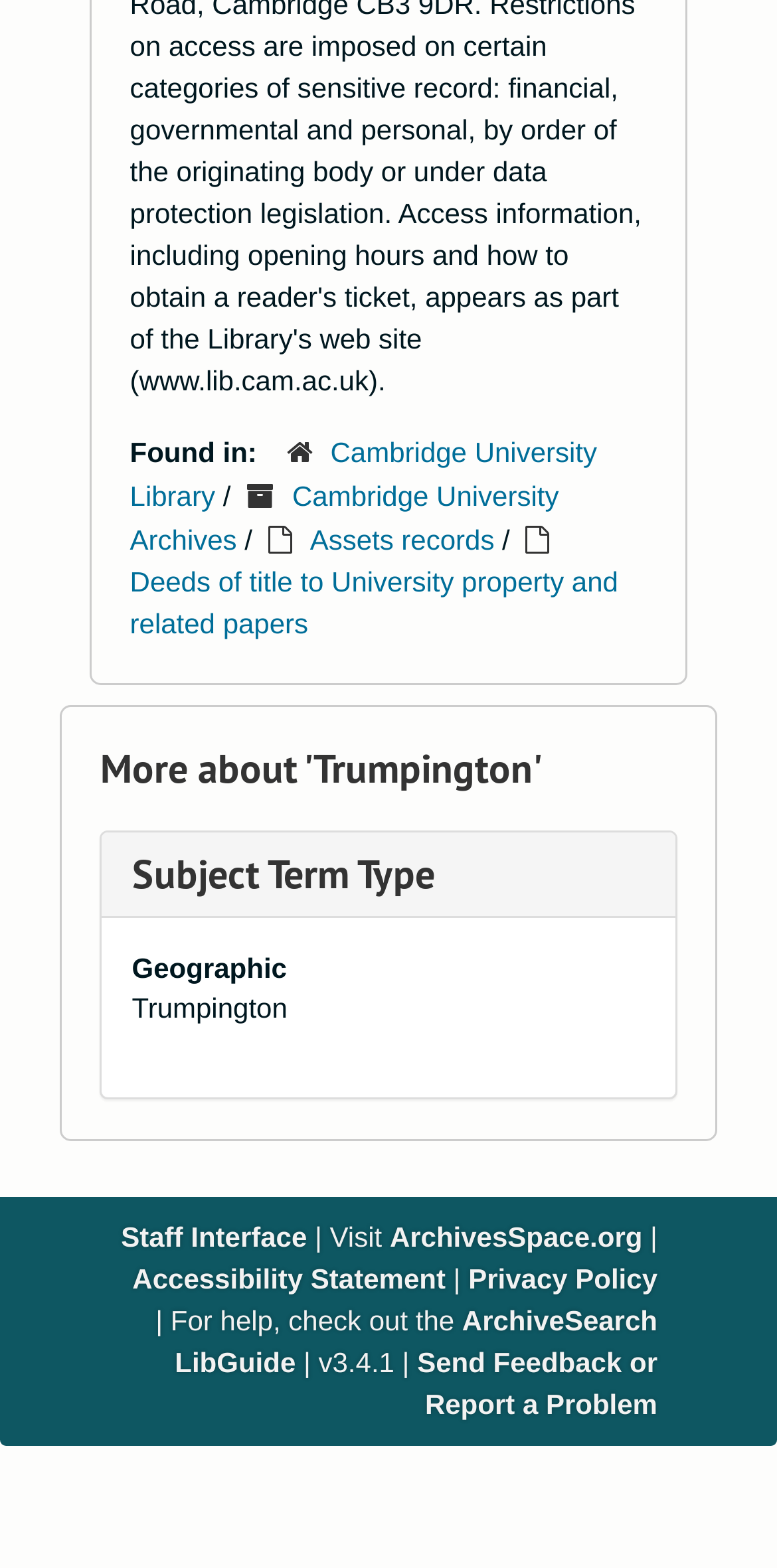Please determine the bounding box coordinates for the element that should be clicked to follow these instructions: "View more about Trumpington".

[0.129, 0.477, 0.871, 0.505]